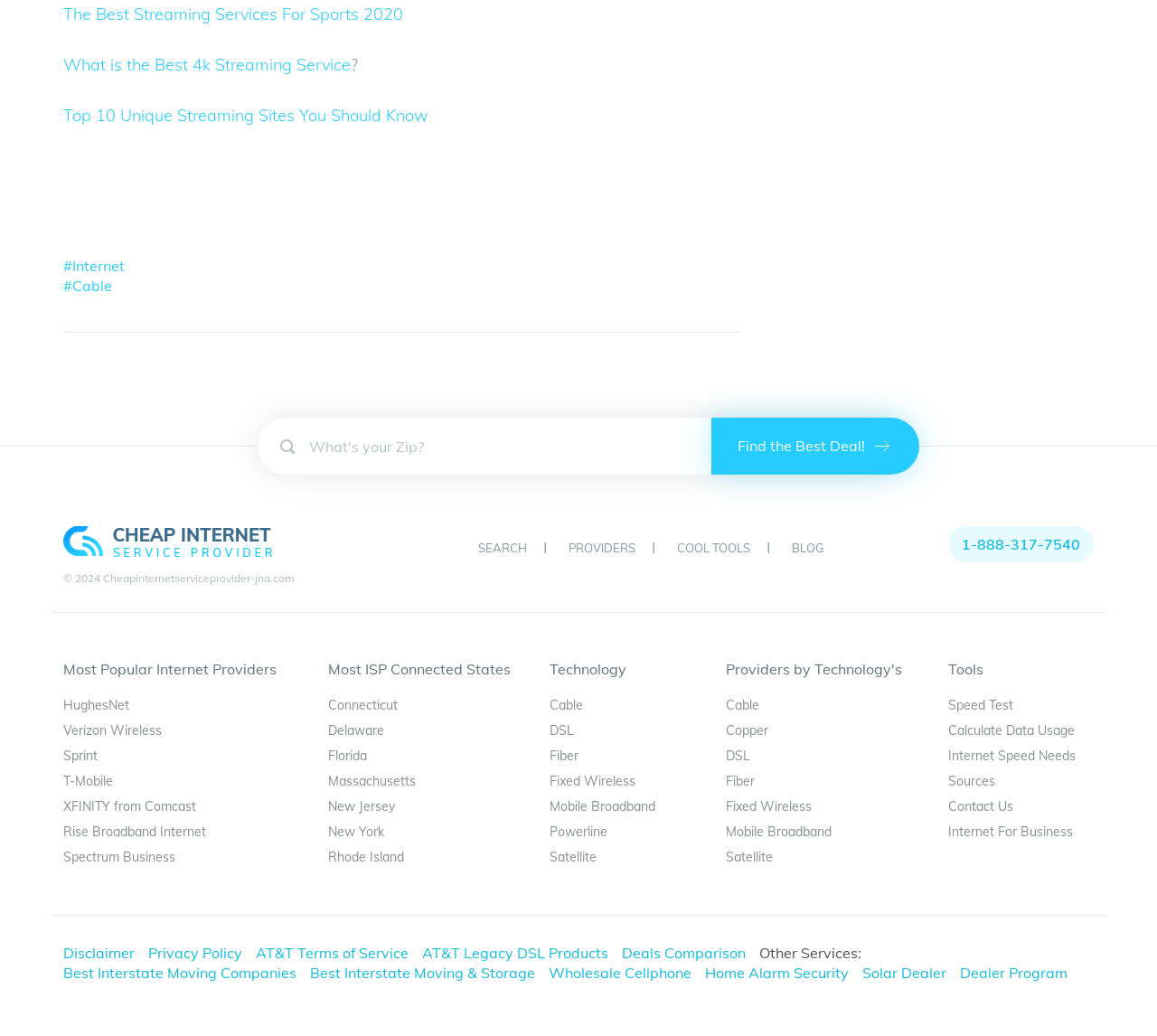Given the webpage screenshot and the description, determine the bounding box coordinates (top-left x, top-left y, bottom-right x, bottom-right y) that define the location of the UI element matching this description: Copper

[0.627, 0.697, 0.664, 0.713]